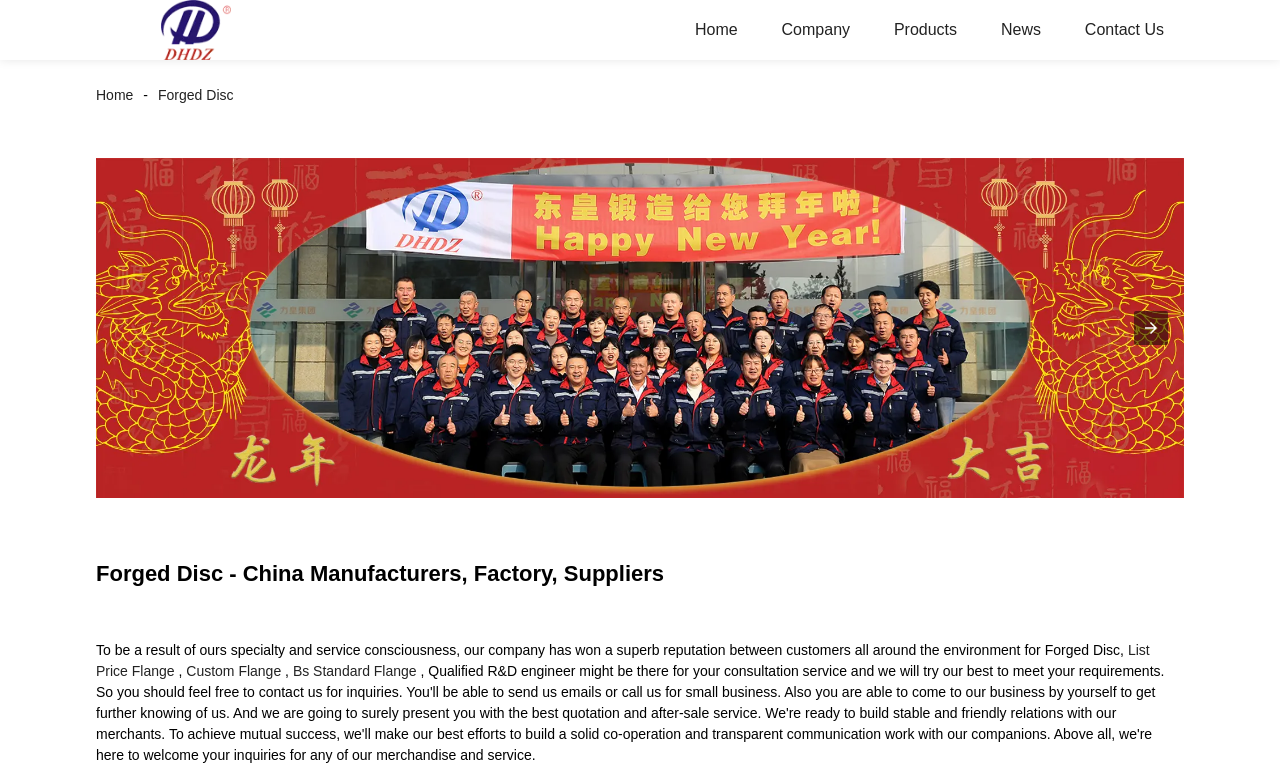Kindly provide the bounding box coordinates of the section you need to click on to fulfill the given instruction: "Contact Us".

[0.832, 0.0, 0.925, 0.078]